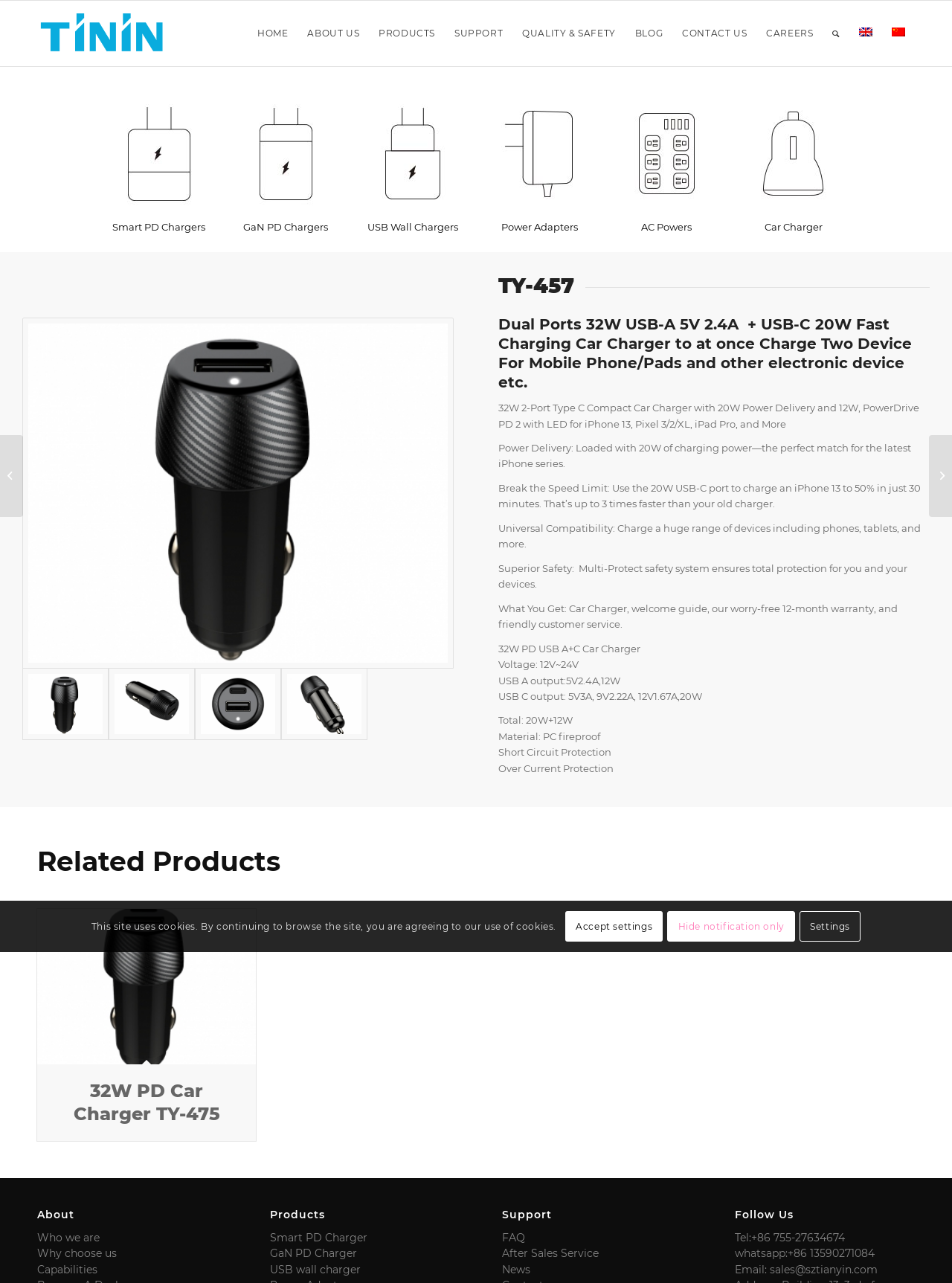What is the material of the car charger?
Refer to the image and give a detailed answer to the query.

I found the information in the product description section, where it is written that the material of the car charger is PC fireproof.